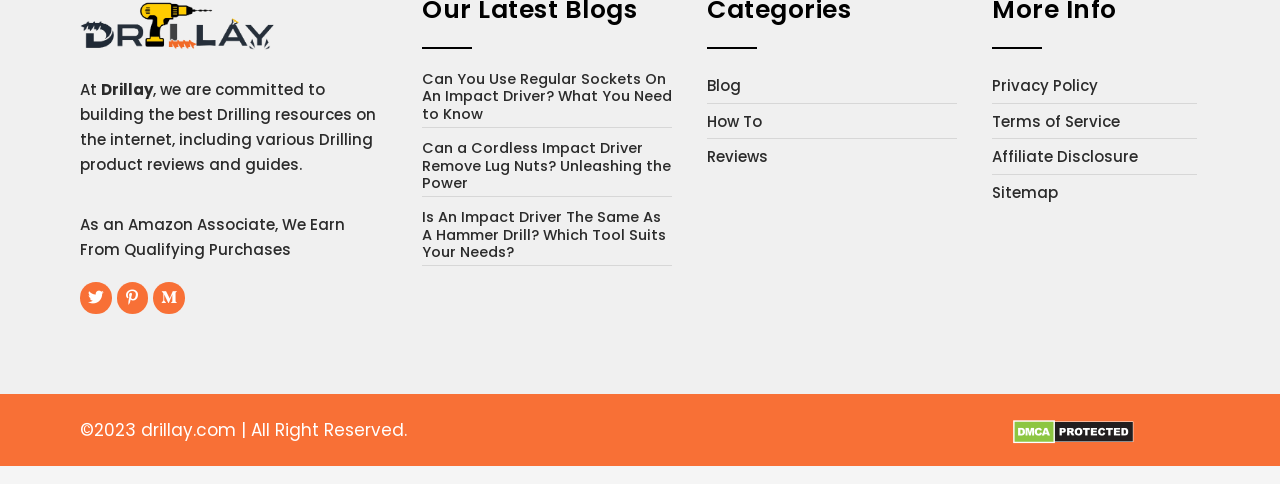Identify the bounding box coordinates of the section that should be clicked to achieve the task described: "Read the latest blog on Can You Use Regular Sockets On An Impact Driver?".

[0.33, 0.178, 0.525, 0.293]